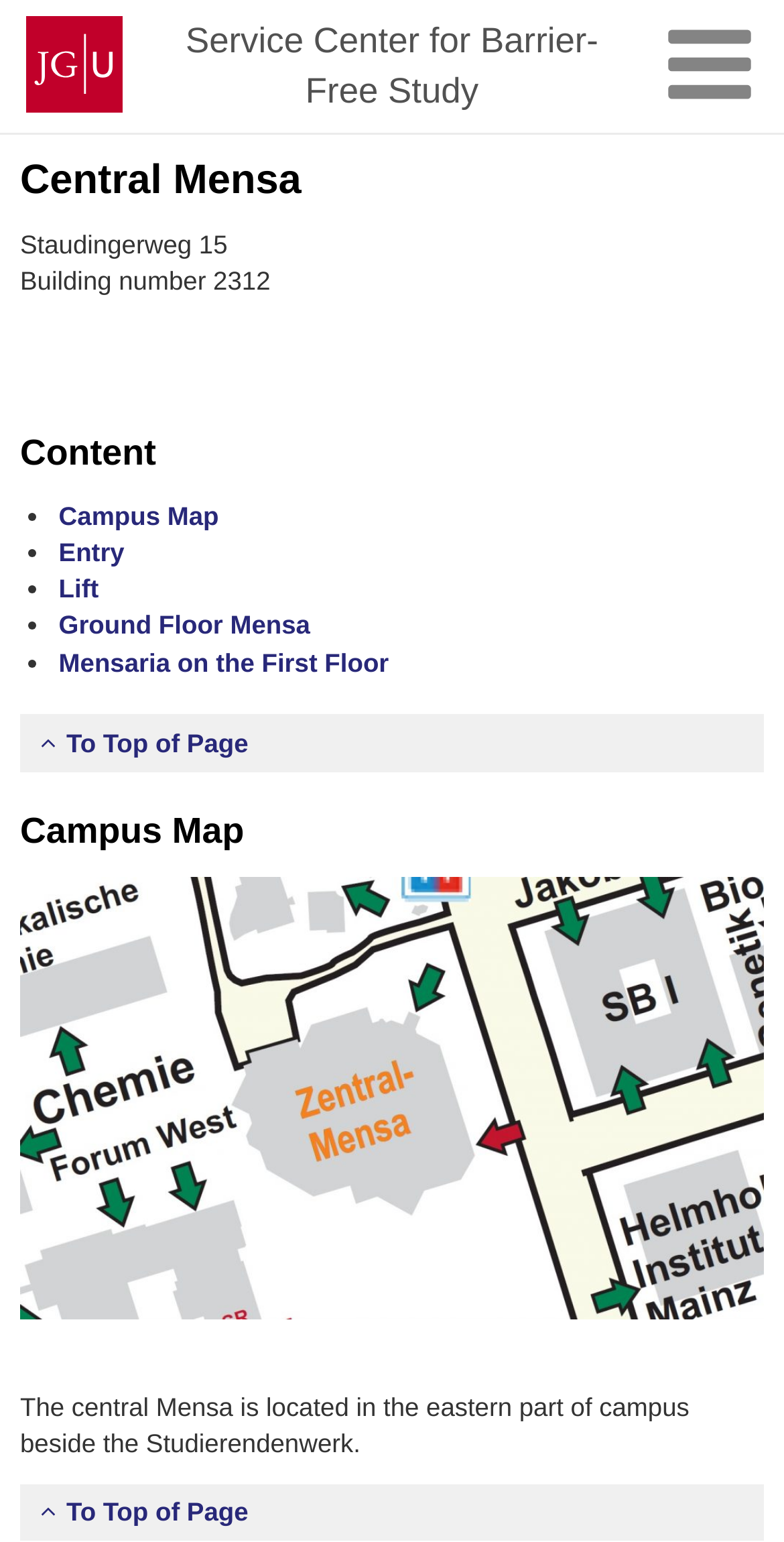What is the address of Central Mensa?
Provide a detailed and extensive answer to the question.

I found the address by looking at the static text elements on the webpage, specifically the one that says 'Staudingerweg 15' which is located below the 'Central Mensa' heading.